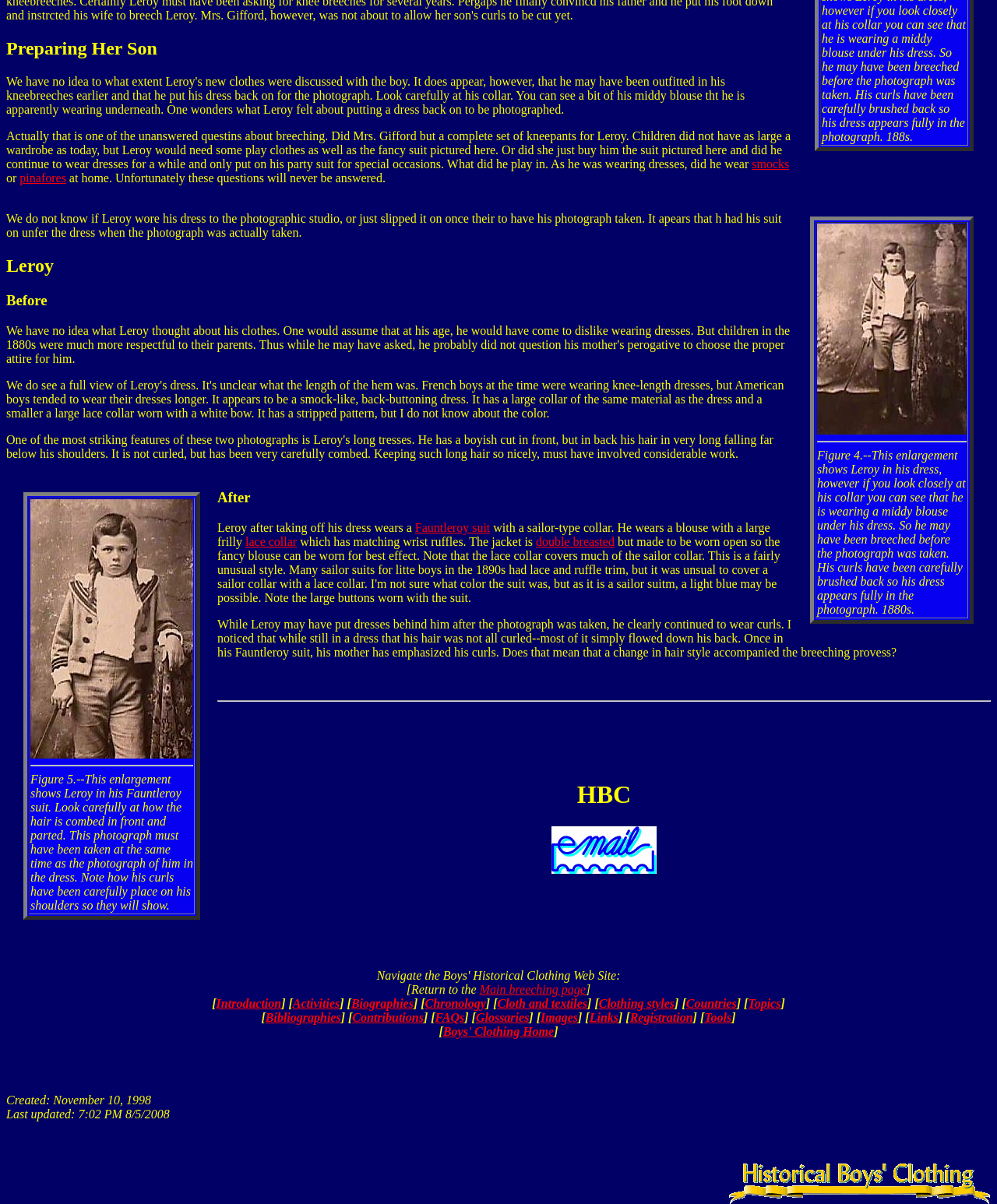Kindly determine the bounding box coordinates of the area that needs to be clicked to fulfill this instruction: "Read more about Fauntleroy suit".

[0.416, 0.433, 0.492, 0.444]